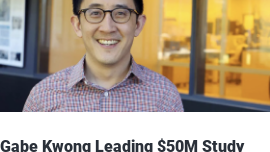Elaborate on the various elements present in the image.

The image features Gabe Kwong, who is prominently involved in leading a significant $50 million study focused on advancements in early cancer detection. He is depicted smiling in front of a glass window, suggesting an engaging and approachable demeanor. The background conveys a professional environment, reflective of a research setting, hinting at the innovative work being done. The caption emphasizes his leadership role in groundbreaking research that aims to enhance cancer detection methods, highlighting the importance of his contributions to the field of biomedical engineering.